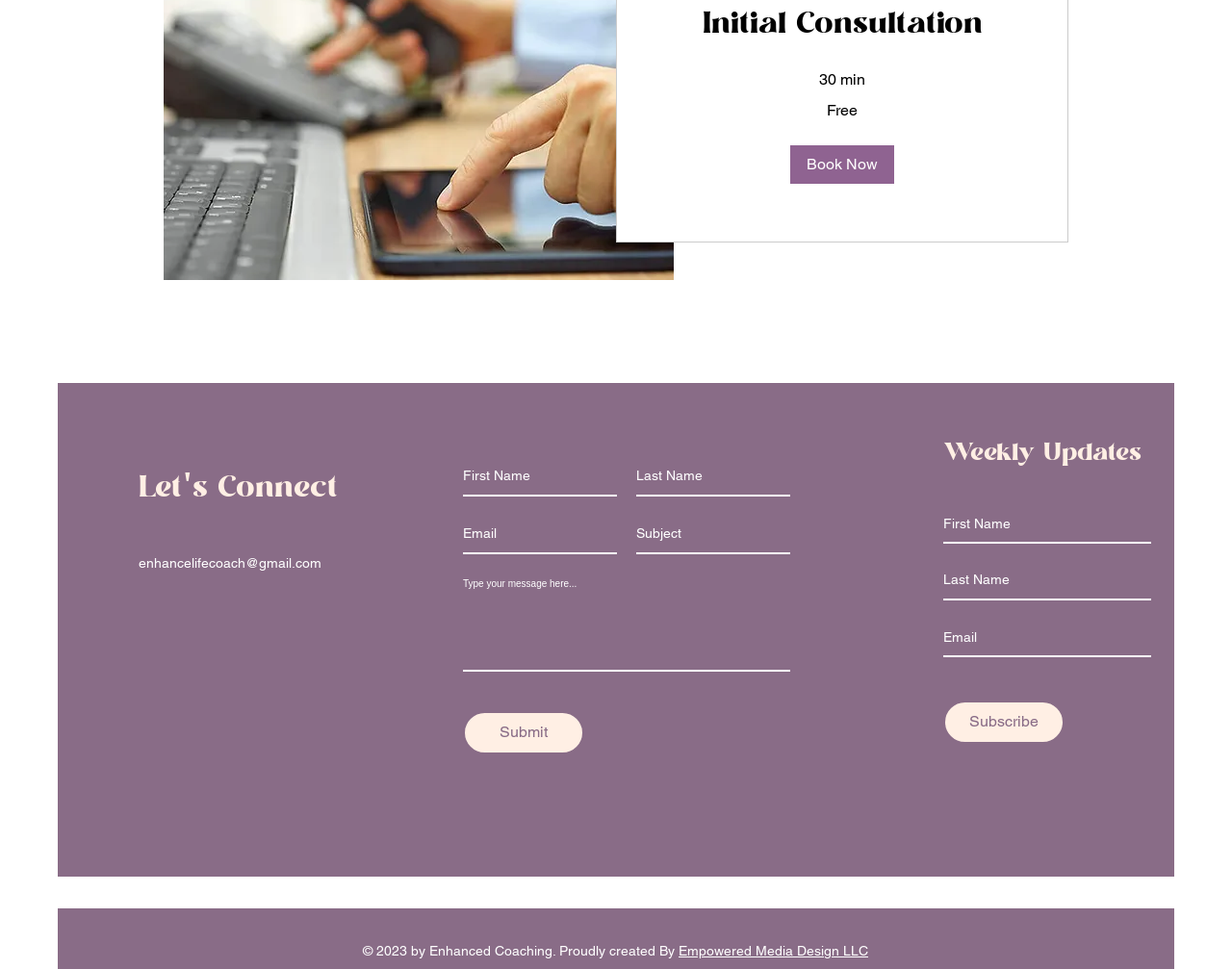From the webpage screenshot, predict the bounding box of the UI element that matches this description: "aria-label="First Name" name="first-name" placeholder="First Name"".

[0.376, 0.473, 0.501, 0.512]